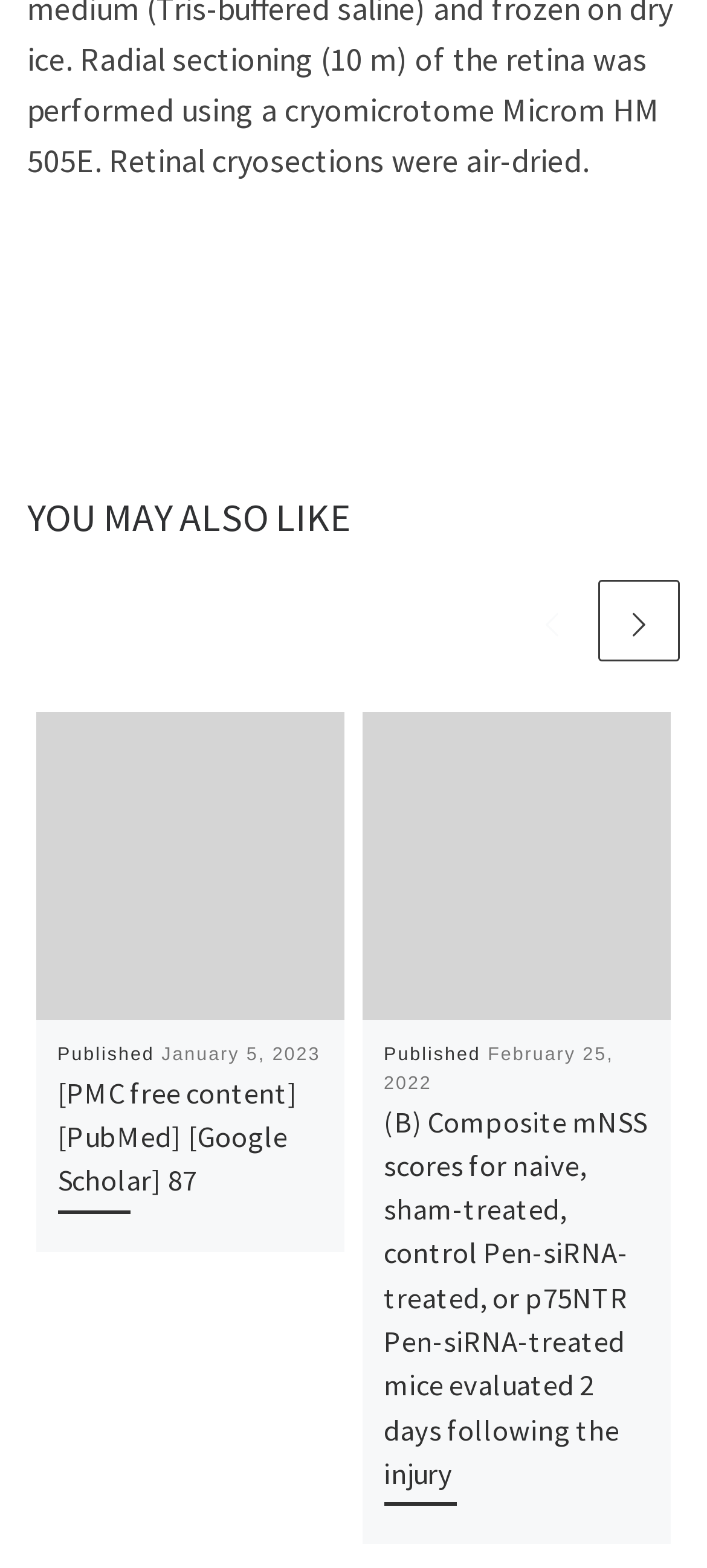How many images are on the webpage? Based on the screenshot, please respond with a single word or phrase.

4